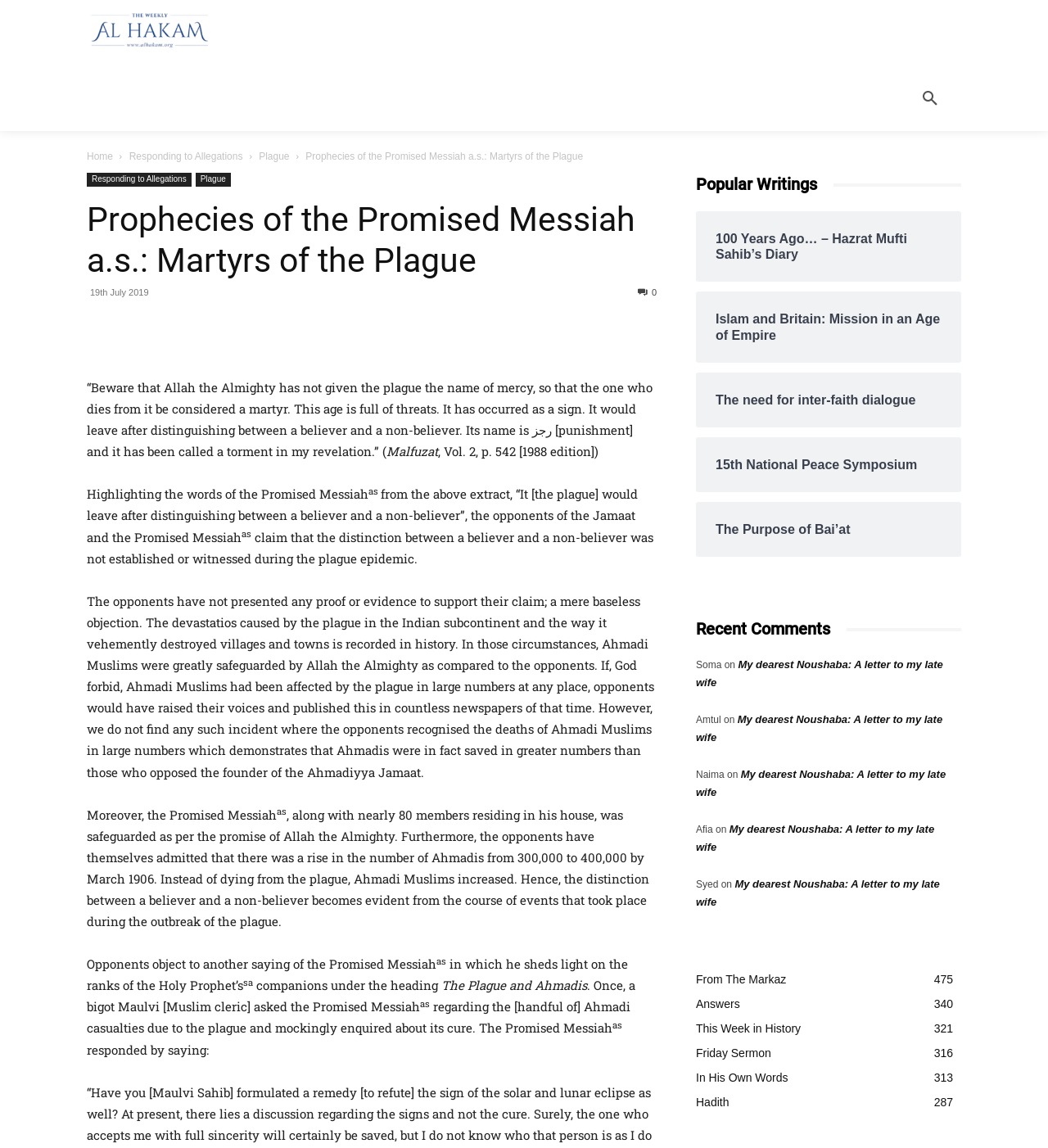Determine the bounding box coordinates of the UI element that matches the following description: "News". The coordinates should be four float numbers between 0 and 1 in the format [left, top, right, bottom].

[0.42, 0.0, 0.486, 0.057]